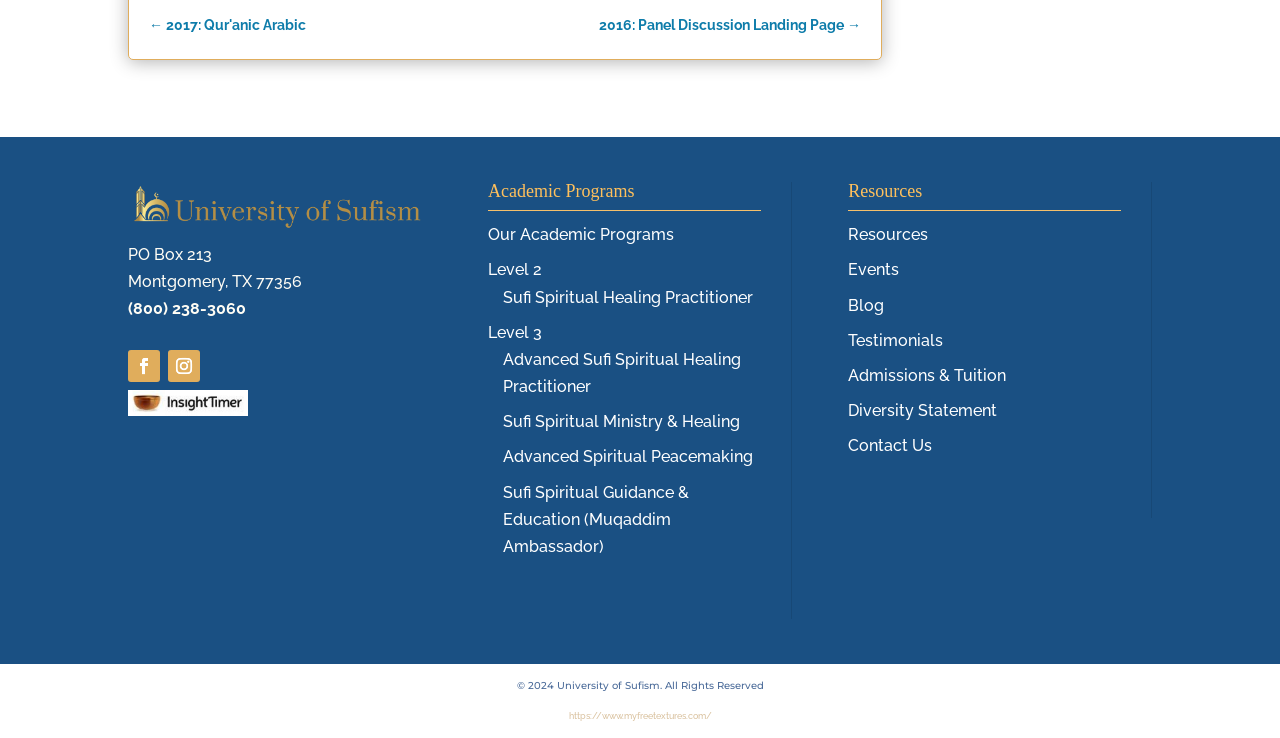Please specify the bounding box coordinates in the format (top-left x, top-left y, bottom-right x, bottom-right y), with all values as floating point numbers between 0 and 1. Identify the bounding box of the UI element described by: Our Academic Programs

[0.381, 0.305, 0.527, 0.331]